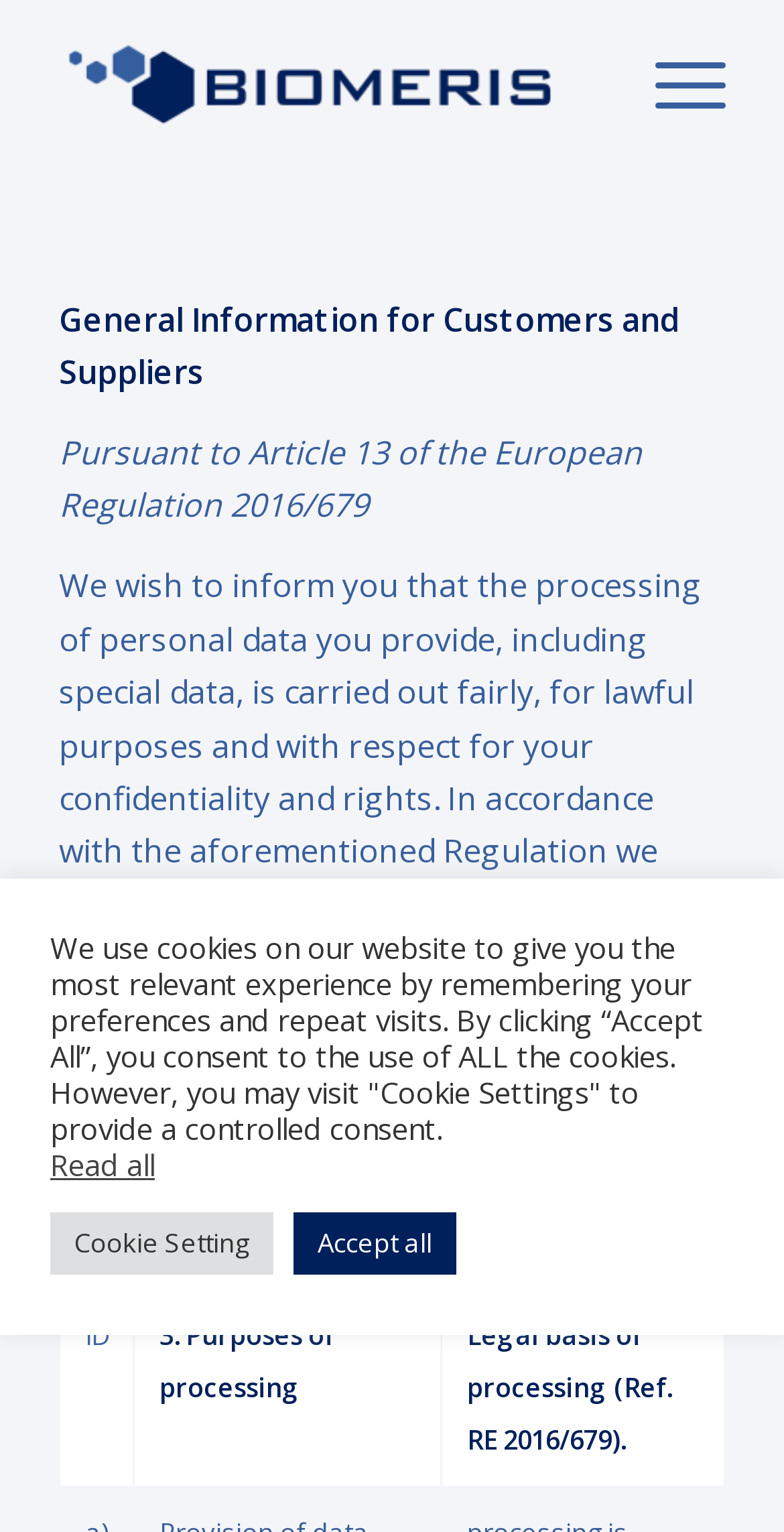Offer an extensive depiction of the webpage and its key elements.

This webpage is about the privacy policy of Biomeris, a company that processes personal data. At the top left of the page, there is a logo of Biomeris, which is an image linked to the company's name. Next to the logo, there is a menu link. Below the logo and menu, there is a heading that reads "General Information for Customers and Suppliers Pursuant to Article 13 of the European Regulation 2016/679". 

Under the heading, there is a paragraph of text that explains how Biomeris processes personal data, including special data, in a fair and lawful manner, respecting confidentiality and rights. 

Below this paragraph, there is a numbered list with two items. The first item states that the Data Controller is Biomeris Srl, providing its address and VAT number. It also includes a link to contact the company via email. The second item mentions that the Data Protection Officer can be contacted at a specific email address.

Further down the page, there is a table with three columns: ID, Purposes of processing, and Legal basis of processing. 

At the bottom of the page, there is a notice about the use of cookies on the website. The notice explains that cookies are used to provide a personalized experience and that users can consent to their use by clicking "Accept All" or visit "Cookie Settings" to provide controlled consent. There are three buttons: "Read all", "Cookie Setting", and "Accept all".